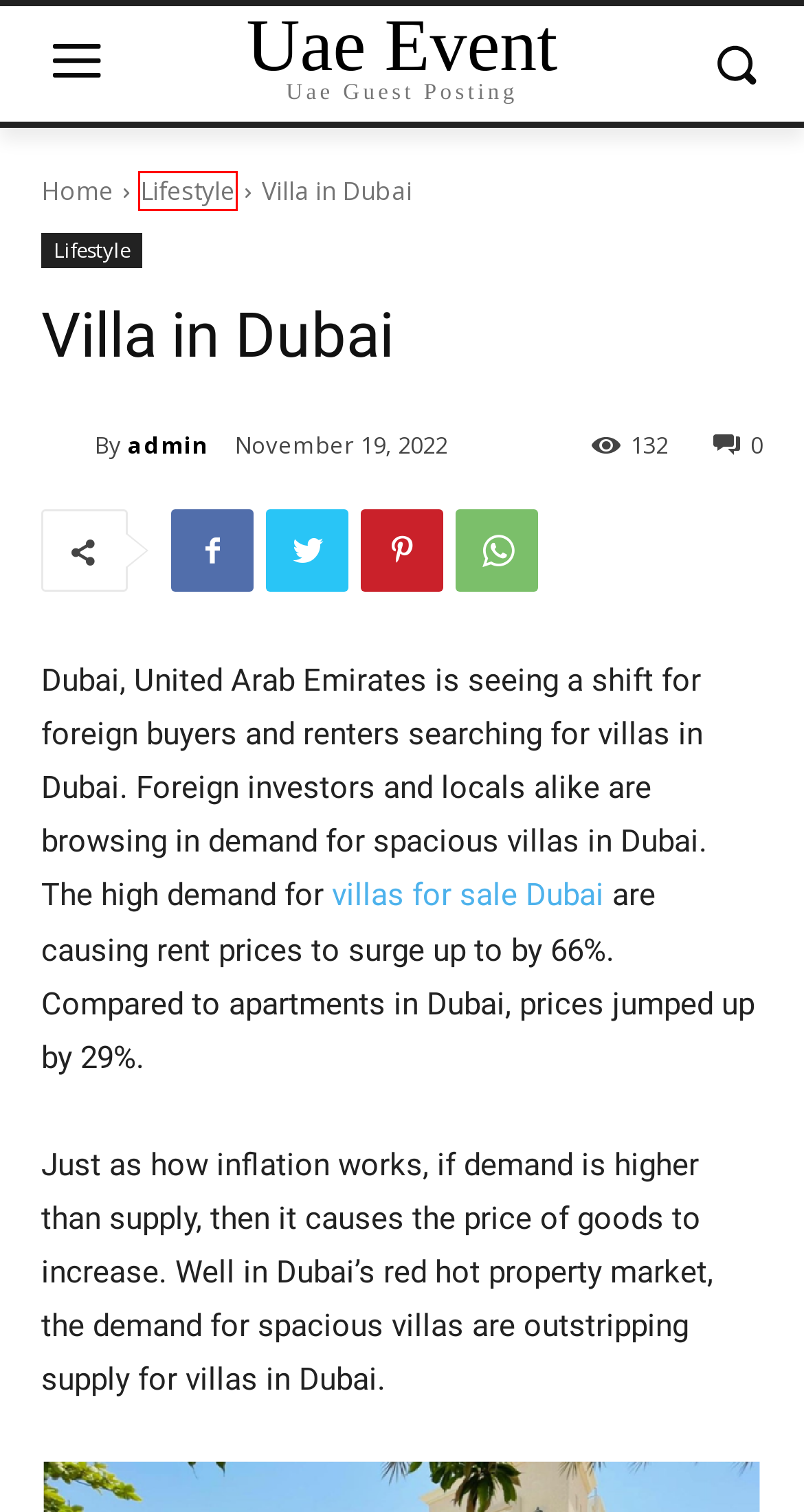You have a screenshot of a webpage with a red bounding box around an element. Identify the webpage description that best fits the new page that appears after clicking the selected element in the red bounding box. Here are the candidates:
A. 30 Best Villas for Sale in Dubai - FazWaz.ae
B. admin, Author at UAE events | Write for us in Dubai | Local Blog
C. Contact Us - UAE events | Write for us in Dubai | Local Blog
D. Home - UAE events | Write for us in Dubai | Local Blog
E. Lifestyle Archives - UAE events | Write for us in Dubai | Local Blog
F. smart kitchen gadgets Archives - UAE events | Write for us in Dubai | Local Blog
G. travel Archives - UAE events | Write for us in Dubai | Local Blog
H. Custom Software Solution for Supply Chain Management in UAE

E